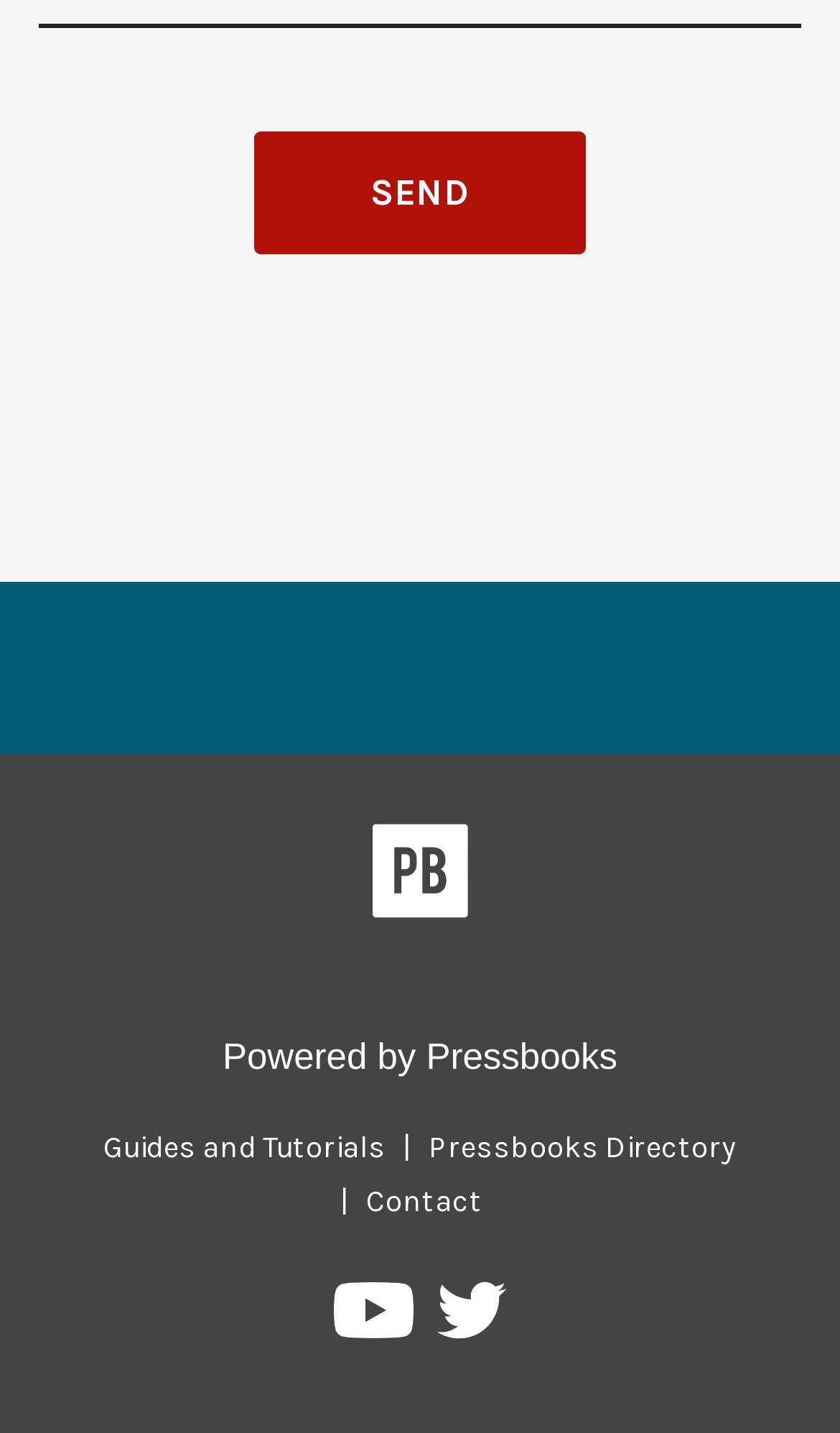Based on the element description "Guides and Tutorials", predict the bounding box coordinates of the UI element.

[0.103, 0.787, 0.479, 0.813]